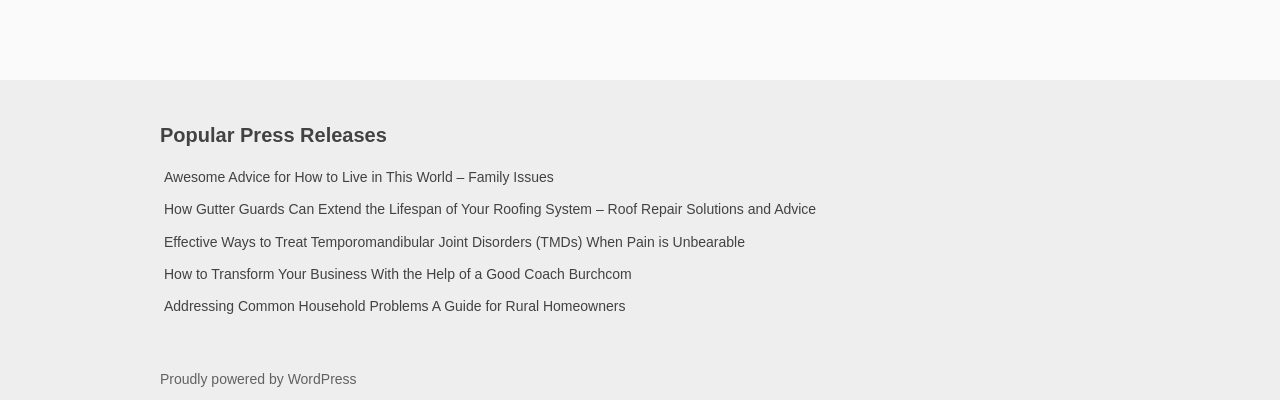Provide the bounding box coordinates of the HTML element this sentence describes: "Proudly powered by WordPress".

[0.125, 0.927, 0.279, 0.967]